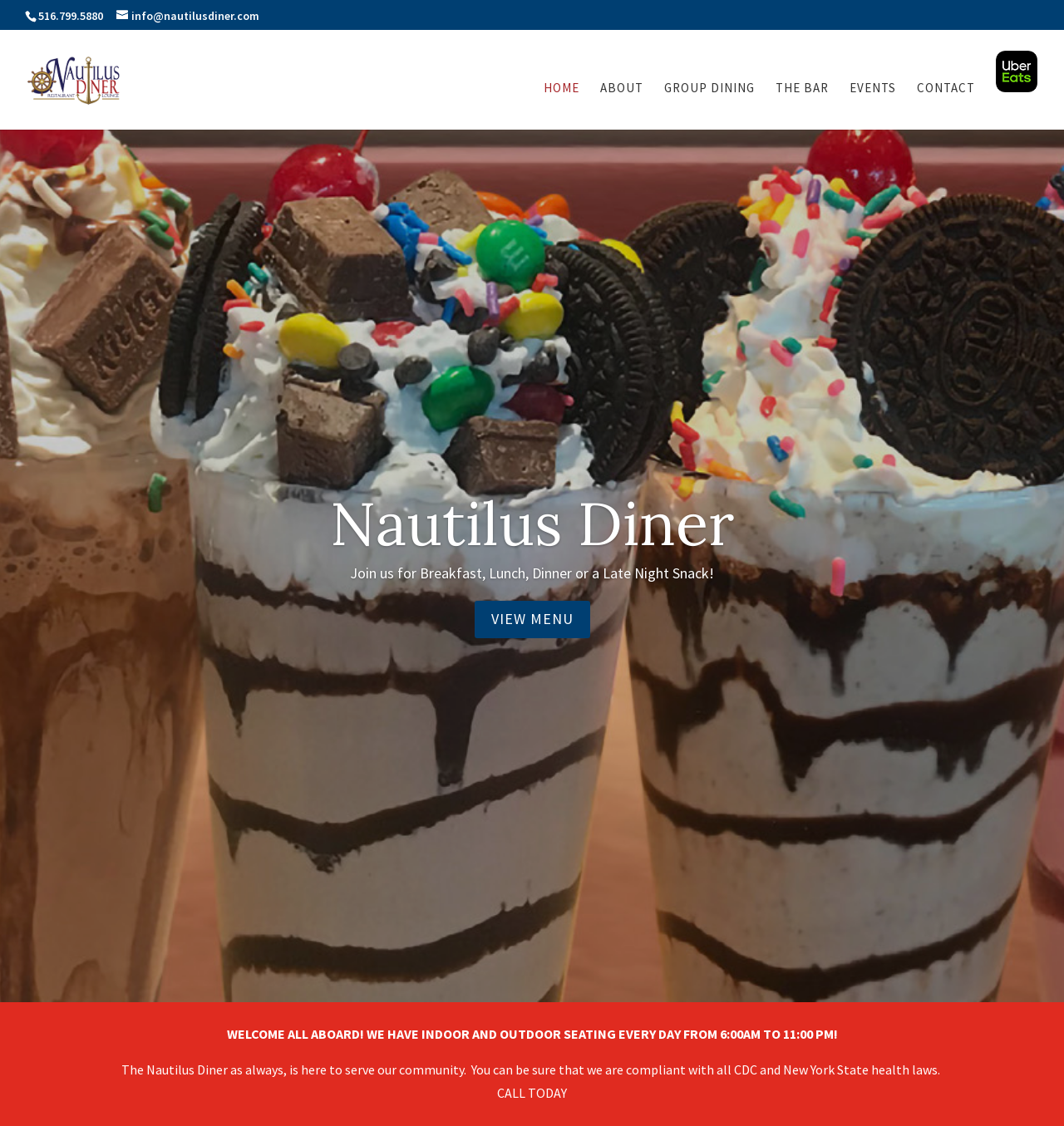Please specify the bounding box coordinates of the element that should be clicked to execute the given instruction: 'go to the about page'. Ensure the coordinates are four float numbers between 0 and 1, expressed as [left, top, right, bottom].

[0.564, 0.073, 0.605, 0.102]